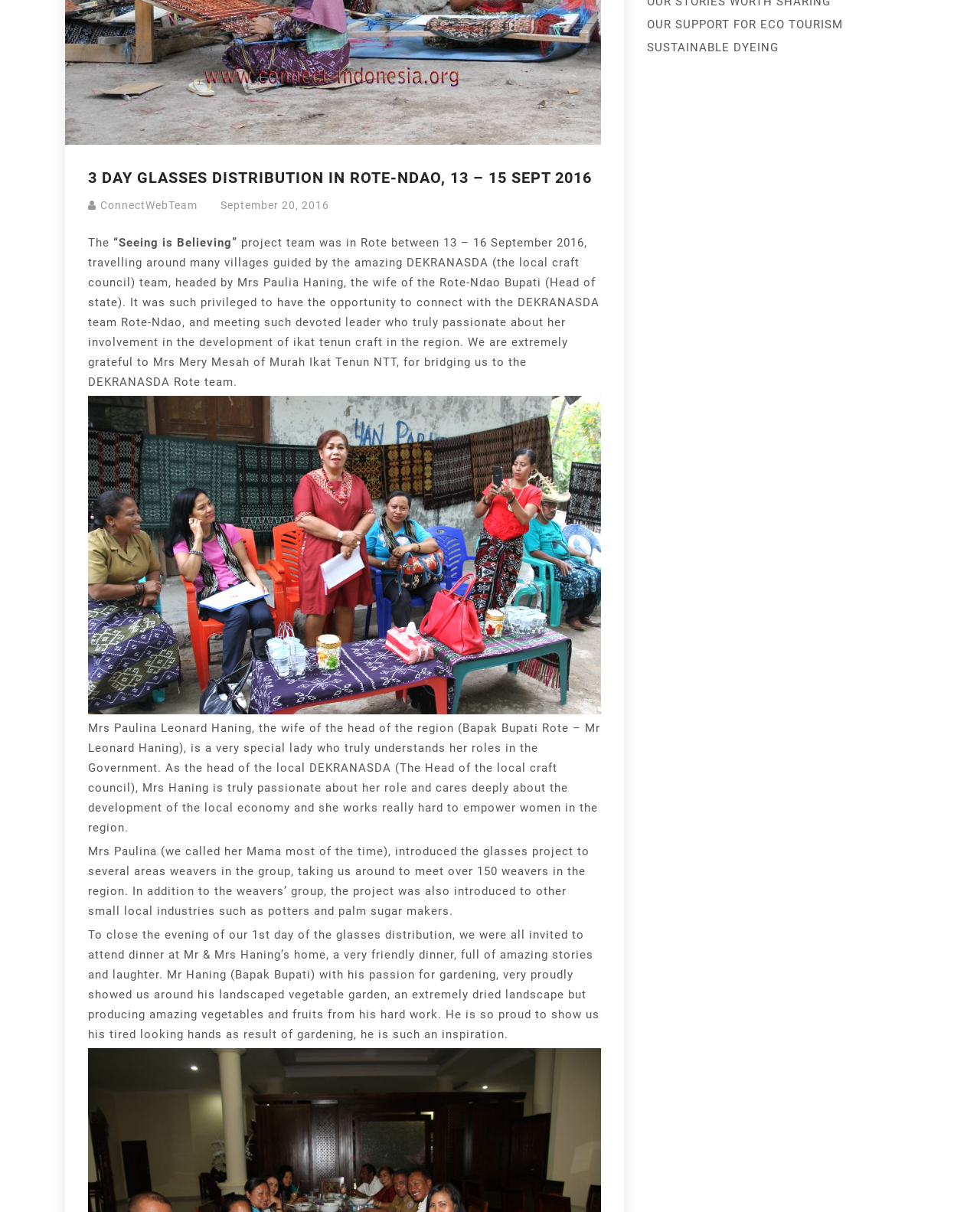Identify the bounding box of the HTML element described as: "SUSTAINABLE DYEING".

[0.66, 0.033, 0.795, 0.045]